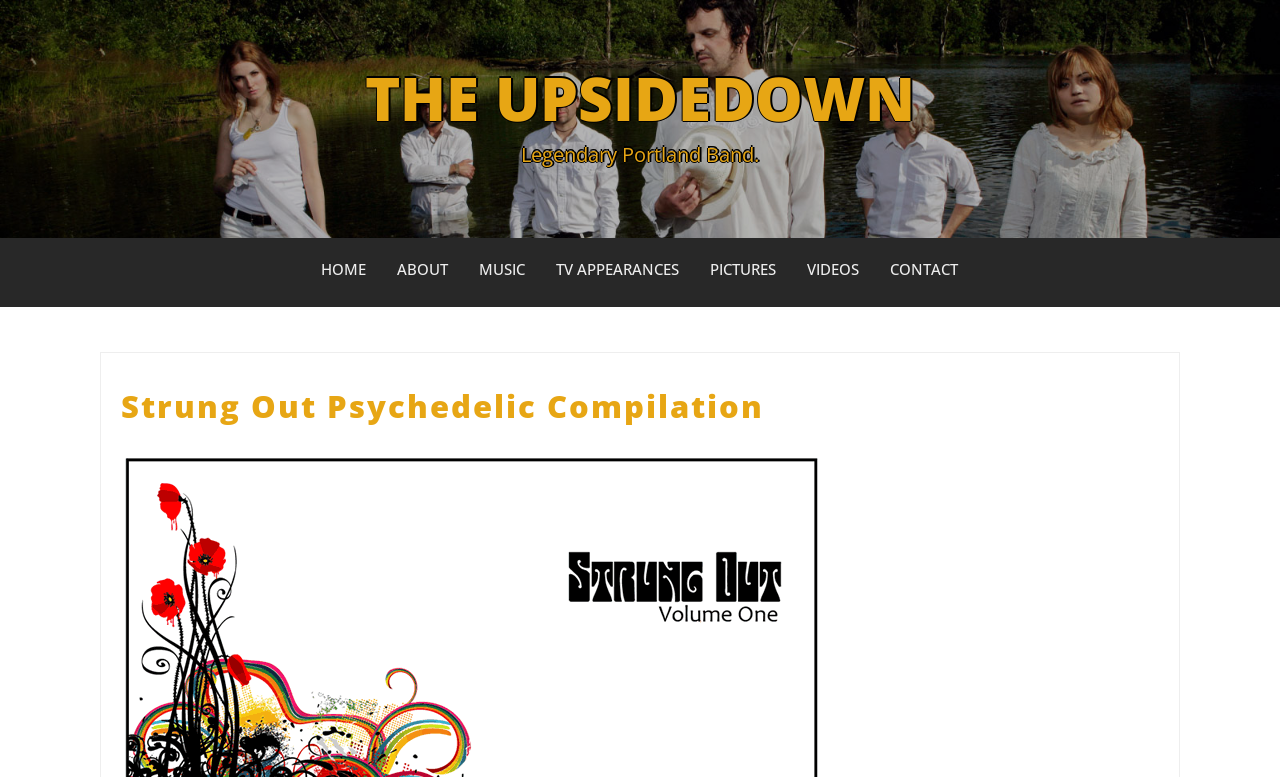Offer a detailed account of what is visible on the webpage.

The webpage is about THE UPSIDEDOWN, a legendary Portland band, and features a psychedelic compilation. At the top of the page, there is a header image that spans the entire width of the page. Below the header image, there is a link to THE UPSIDEDOWN, which is positioned slightly to the left of center. To the right of this link, there is a brief description of the band, "Legendary Portland Band."

The main navigation menu is located below the header image, with seven links arranged horizontally: HOME, ABOUT, MUSIC, TV APPEARANCES, PICTURES, VIDEOS, and CONTACT. These links are centered on the page, with equal spacing between each link.

Below the navigation menu, there is a large heading that reads "Strung Out Psychedelic Compilation", which takes up most of the page's width. This heading is centered on the page, and its position is slightly below the middle of the page.